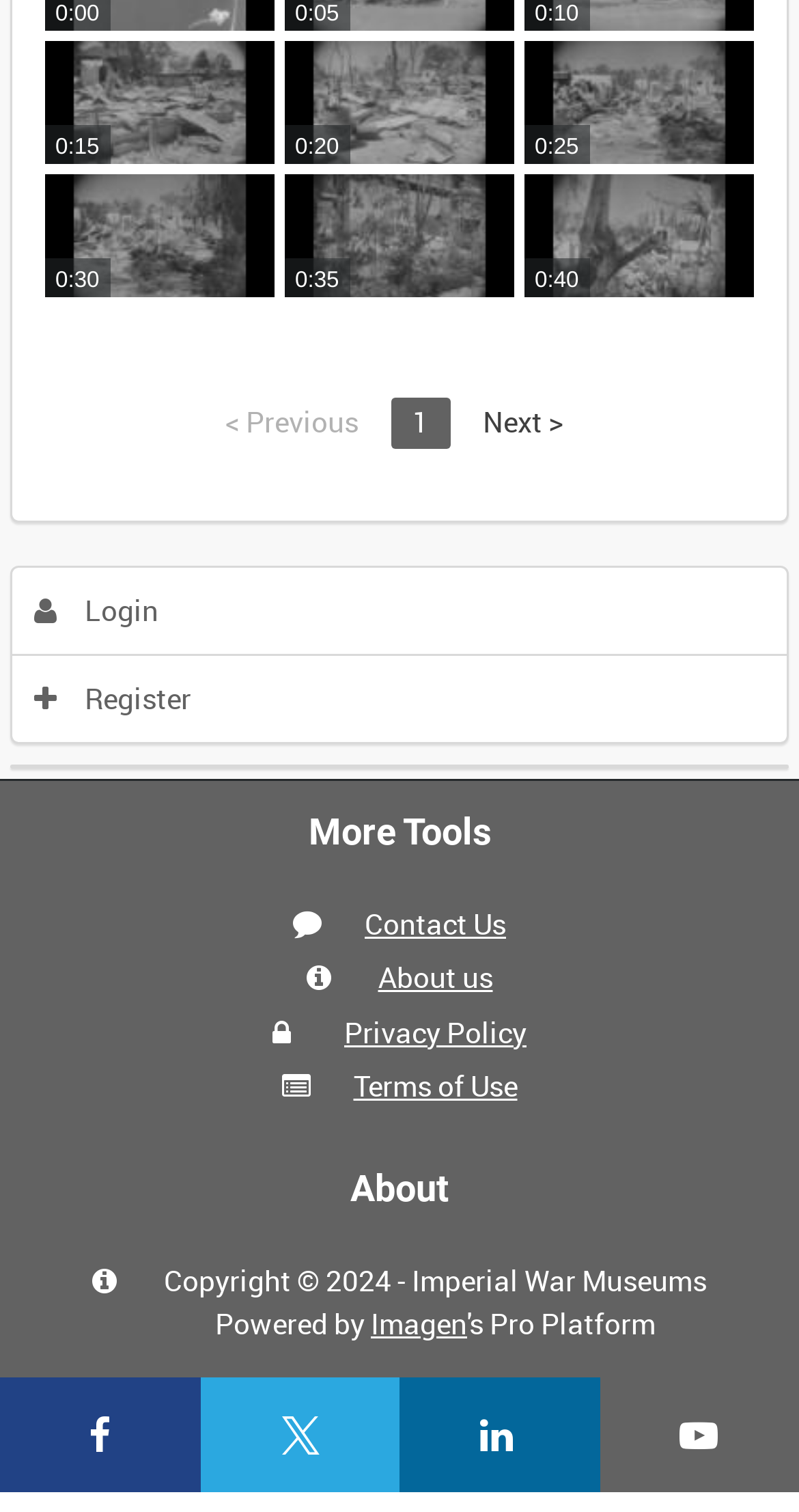Determine the bounding box coordinates of the region that needs to be clicked to achieve the task: "Search within this media's metadata".

[0.052, 0.325, 0.948, 0.389]